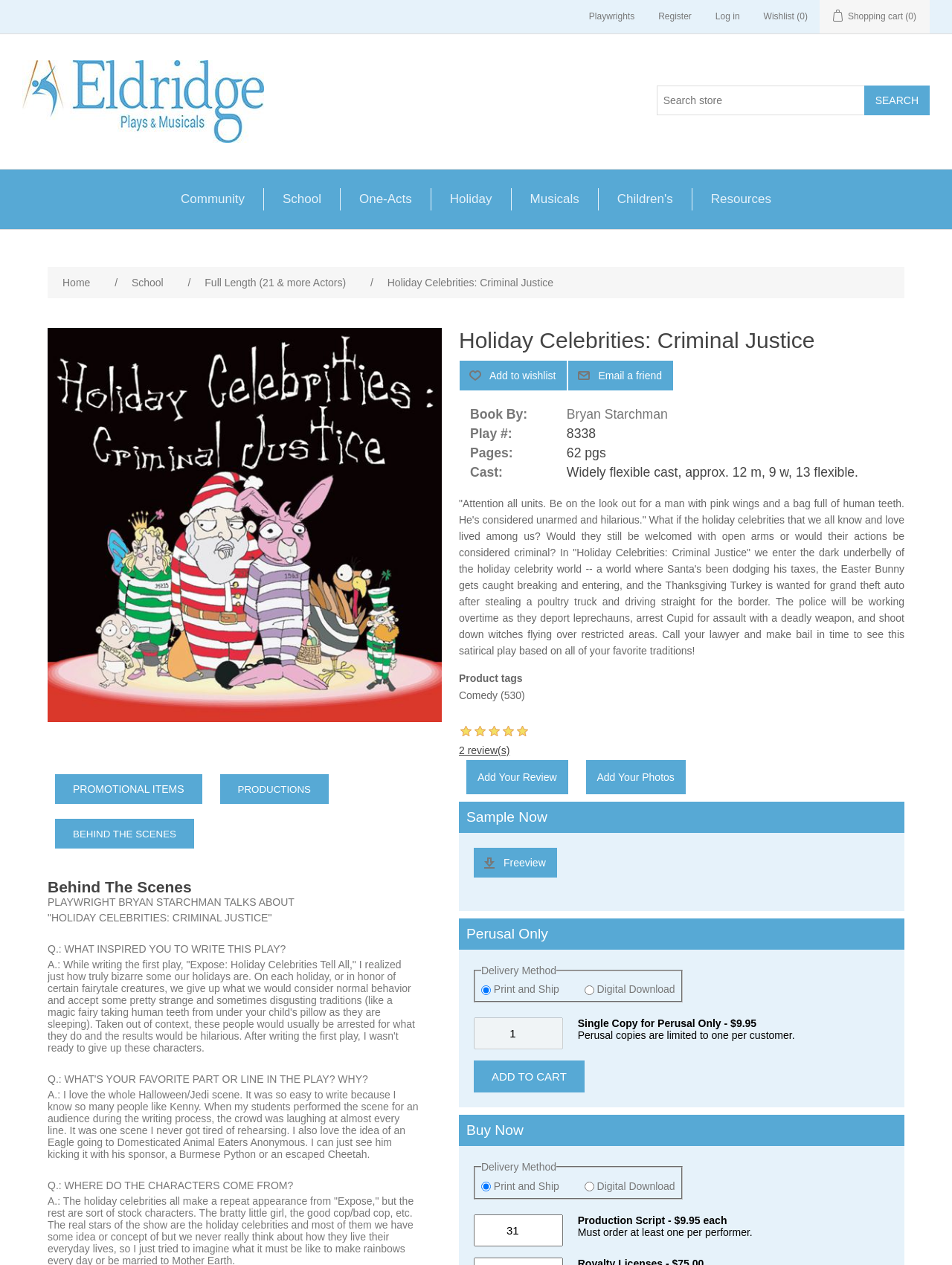Respond to the following question using a concise word or phrase: 
What is the genre of the play?

Comedy